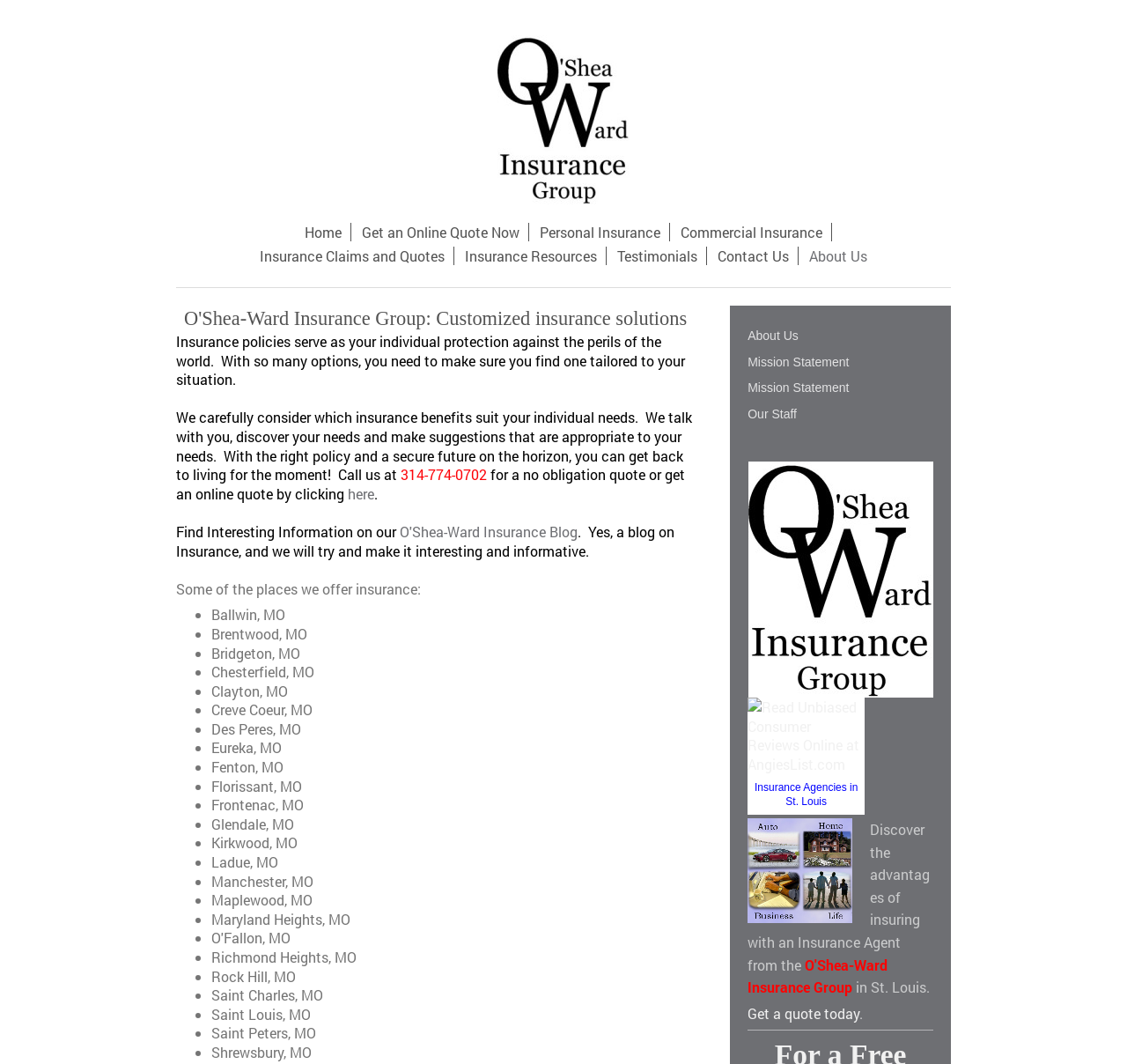Please determine the bounding box coordinates of the clickable area required to carry out the following instruction: "Click on 'About Us'". The coordinates must be four float numbers between 0 and 1, represented as [left, top, right, bottom].

[0.71, 0.232, 0.777, 0.249]